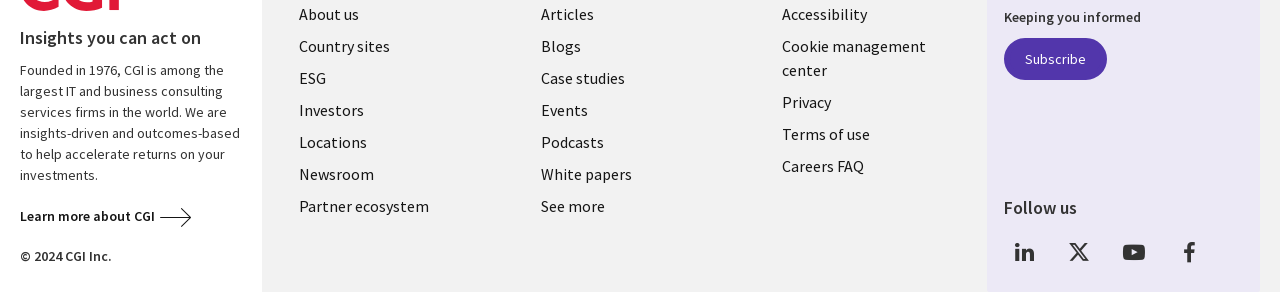Locate the bounding box coordinates of the element you need to click to accomplish the task described by this instruction: "Subscribe to newsletter".

[0.785, 0.129, 0.865, 0.273]